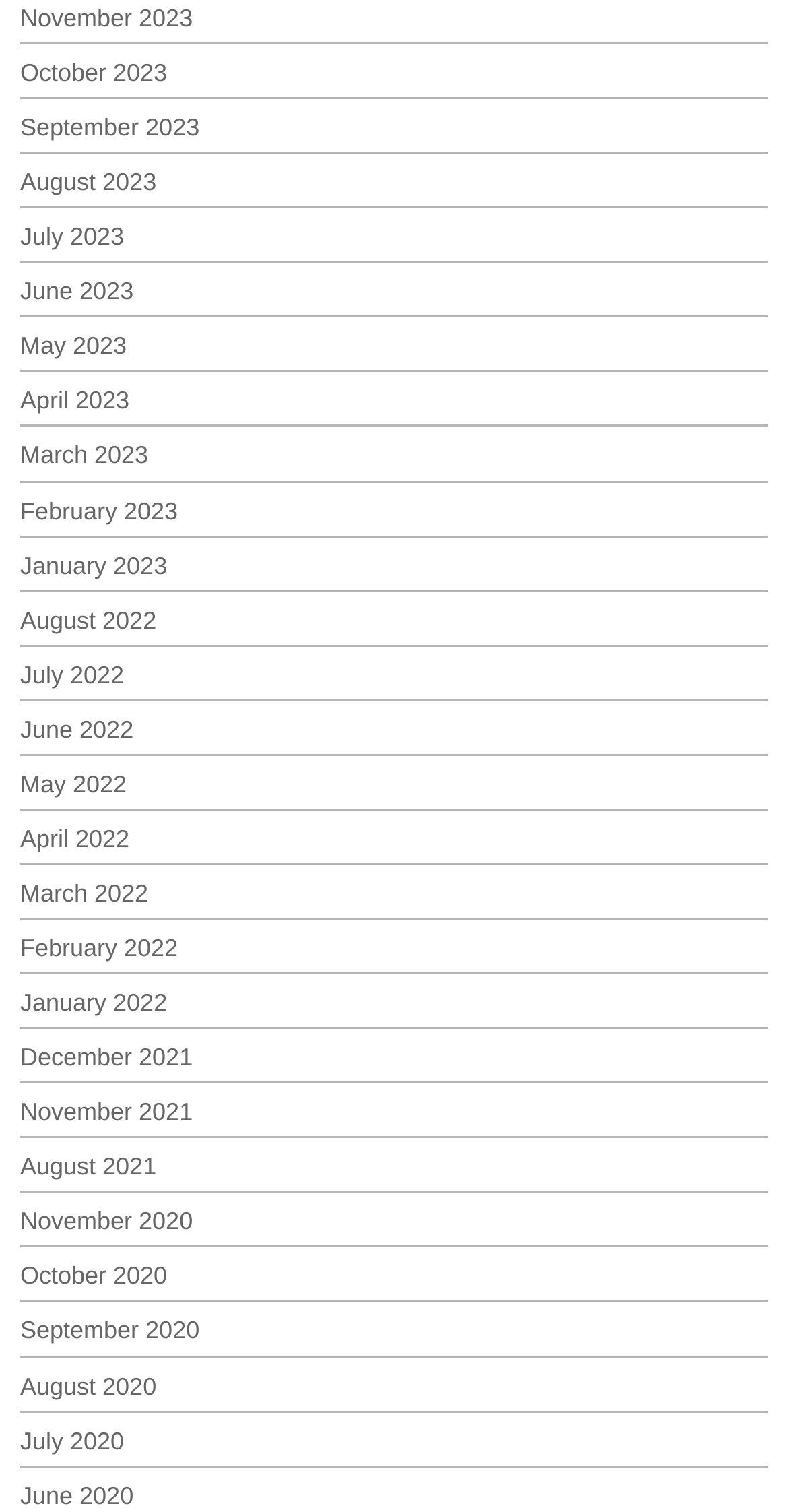Provide a single word or phrase answer to the question: 
Are there any links for the year 2024?

No